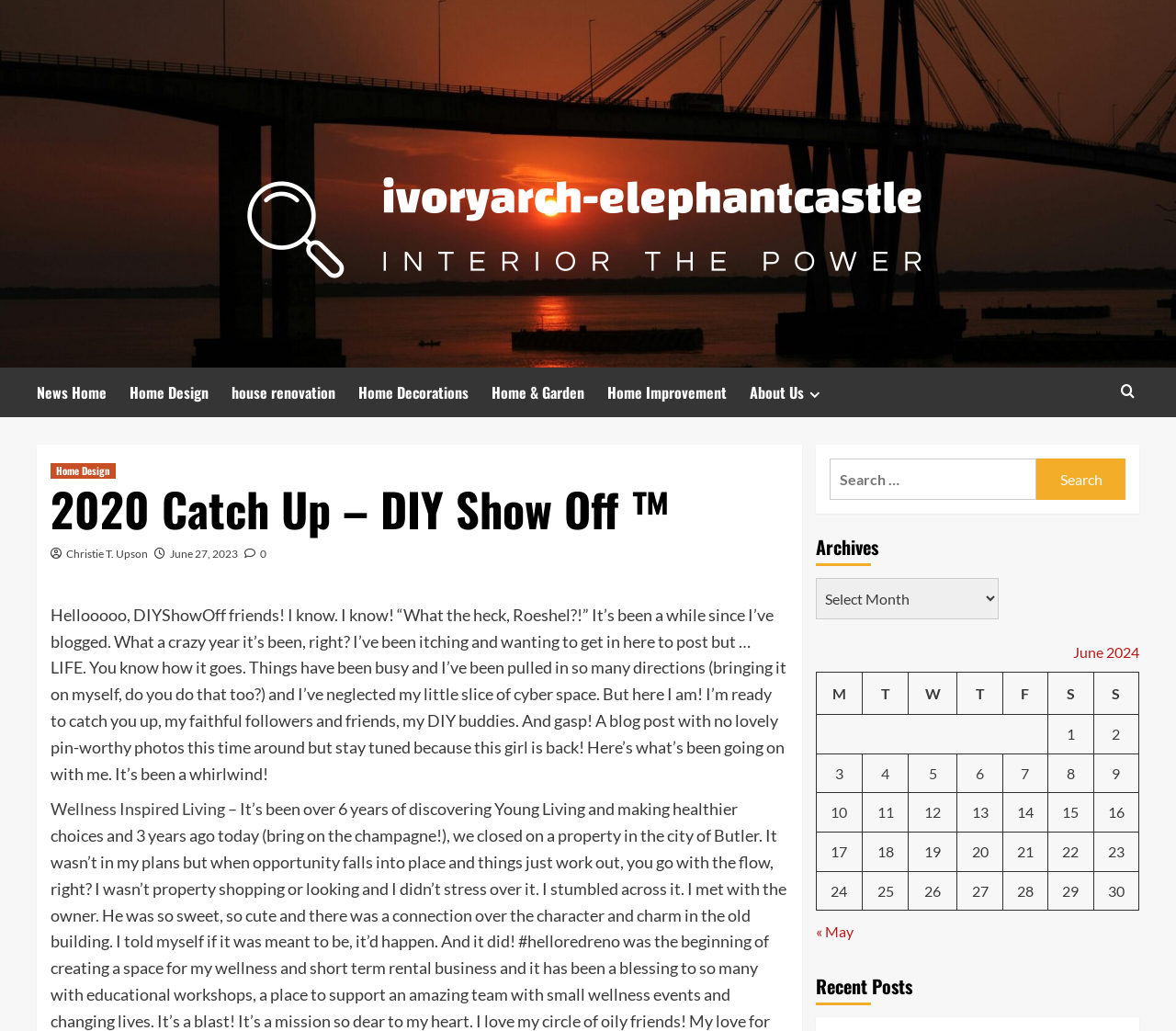Please determine the heading text of this webpage.

2020 Catch Up – DIY Show Off ™